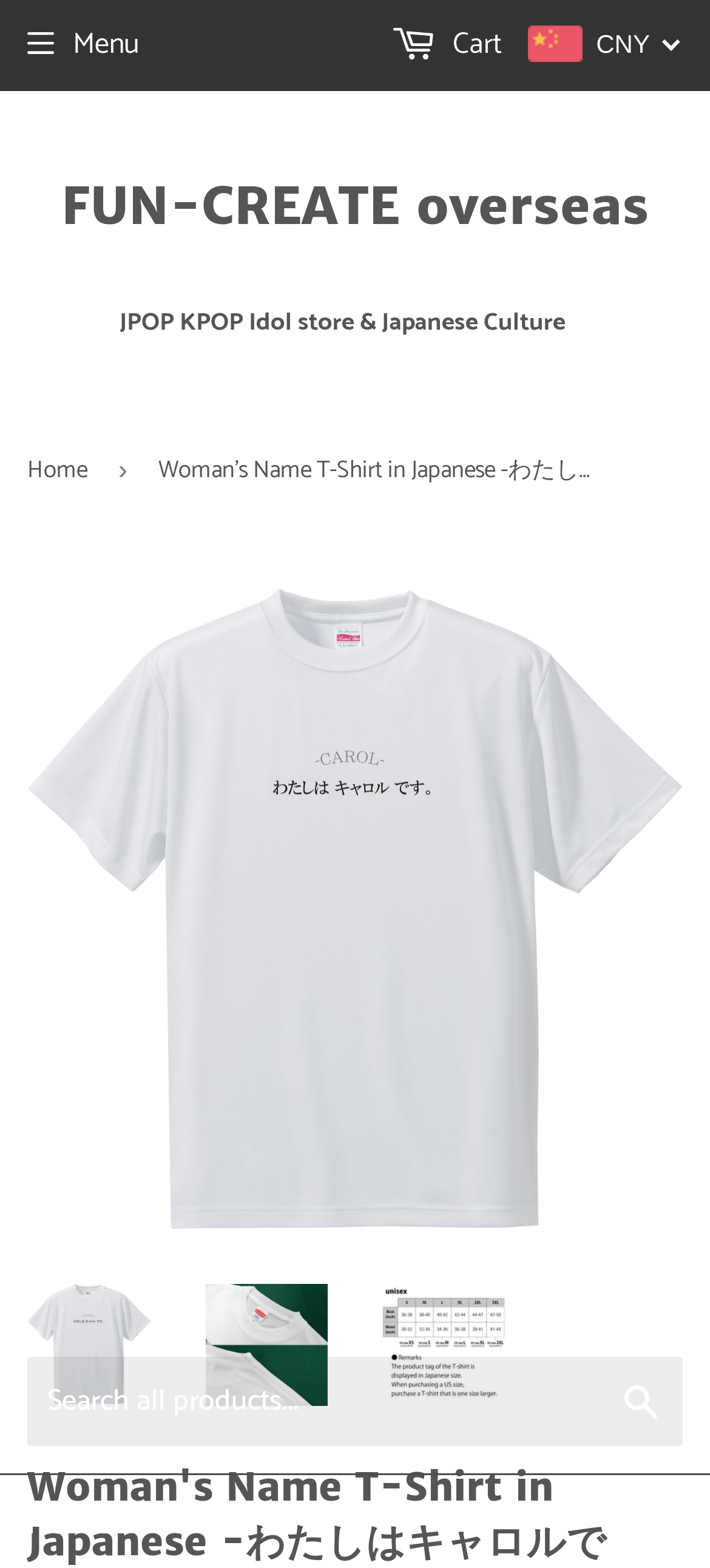Provide the bounding box coordinates for the UI element described in this sentence: "This list". The coordinates should be four float values between 0 and 1, i.e., [left, top, right, bottom].

None